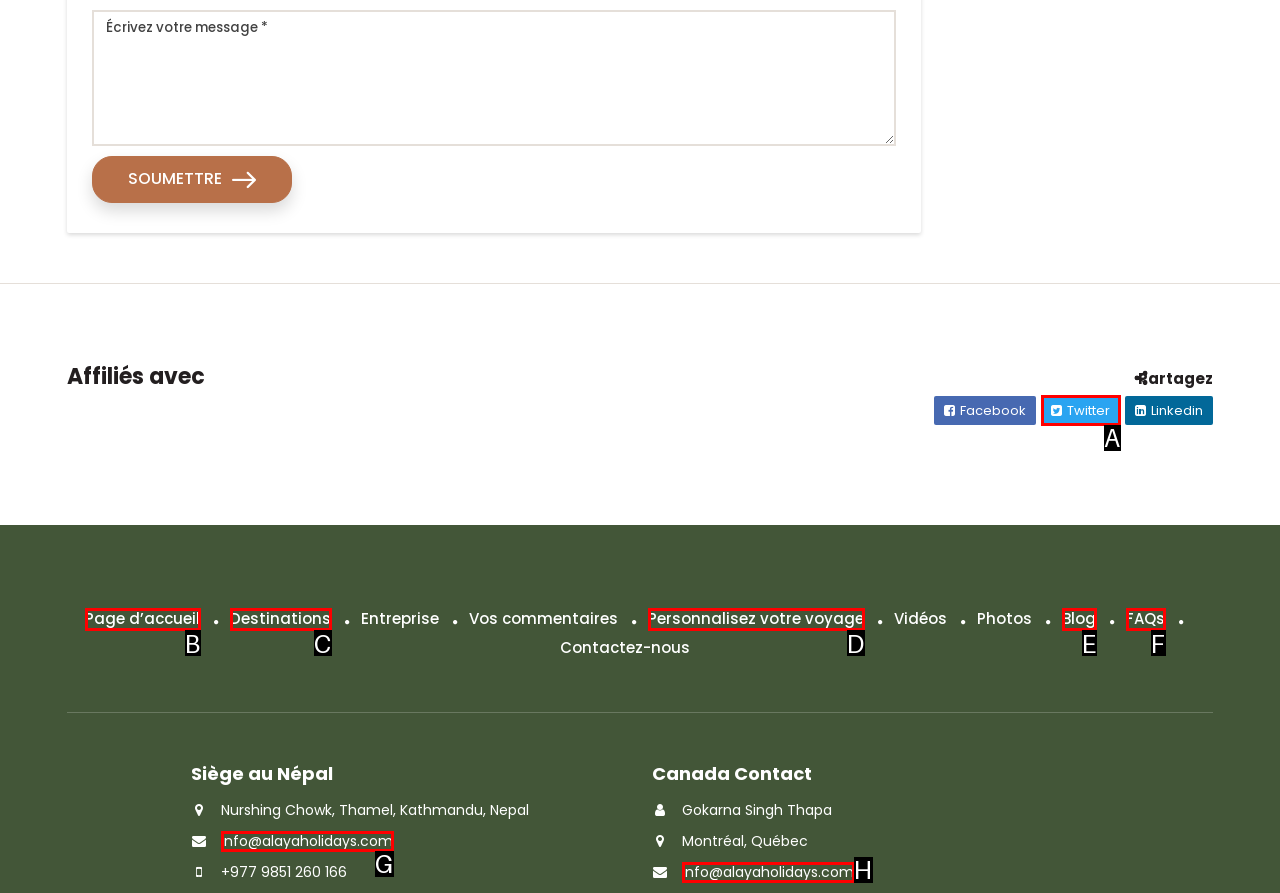Select the letter that corresponds to the description: Personnalisez votre voyage. Provide your answer using the option's letter.

D